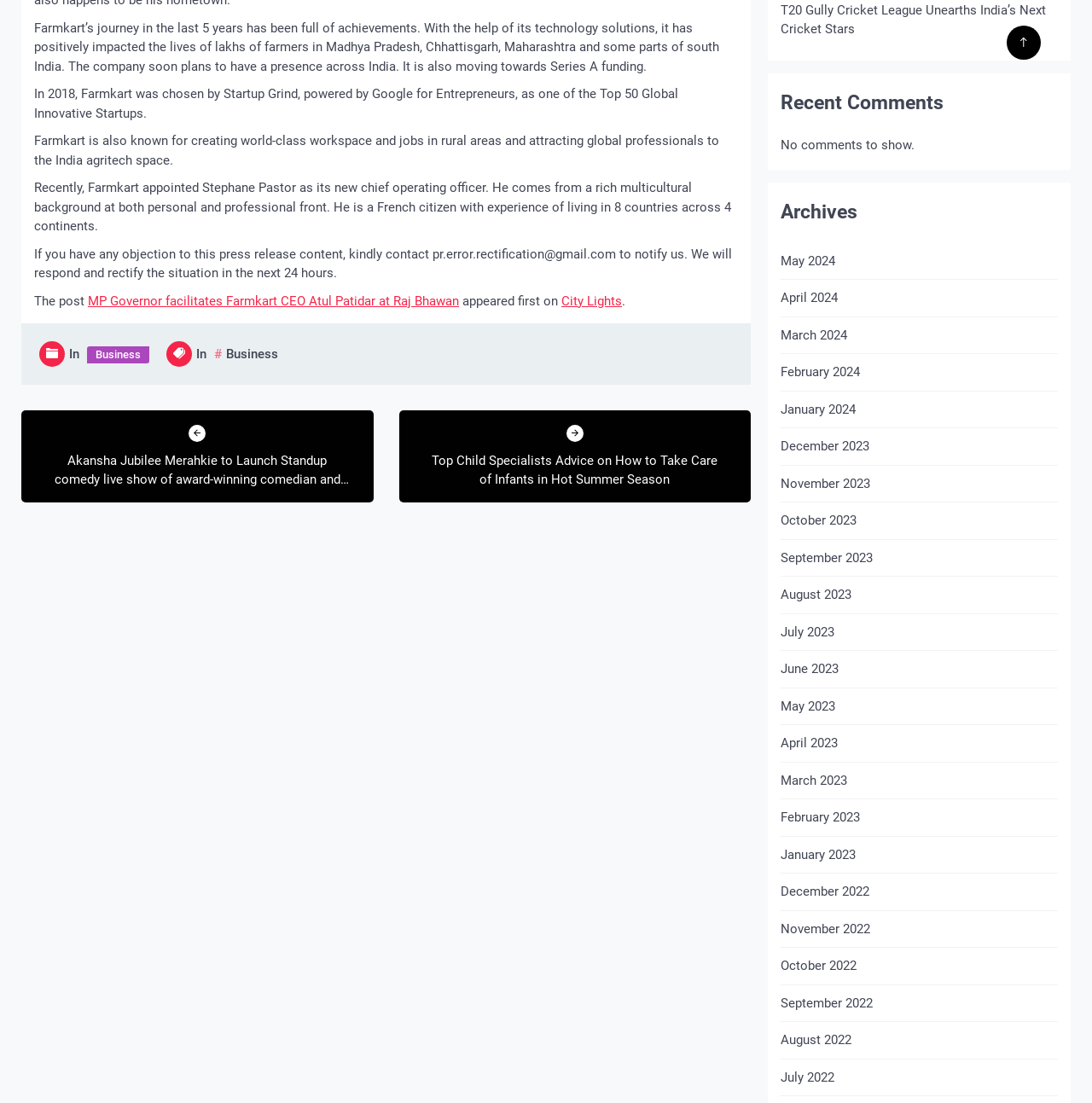Please specify the bounding box coordinates of the element that should be clicked to execute the given instruction: 'Visit the City Lights page'. Ensure the coordinates are four float numbers between 0 and 1, expressed as [left, top, right, bottom].

[0.514, 0.266, 0.57, 0.28]